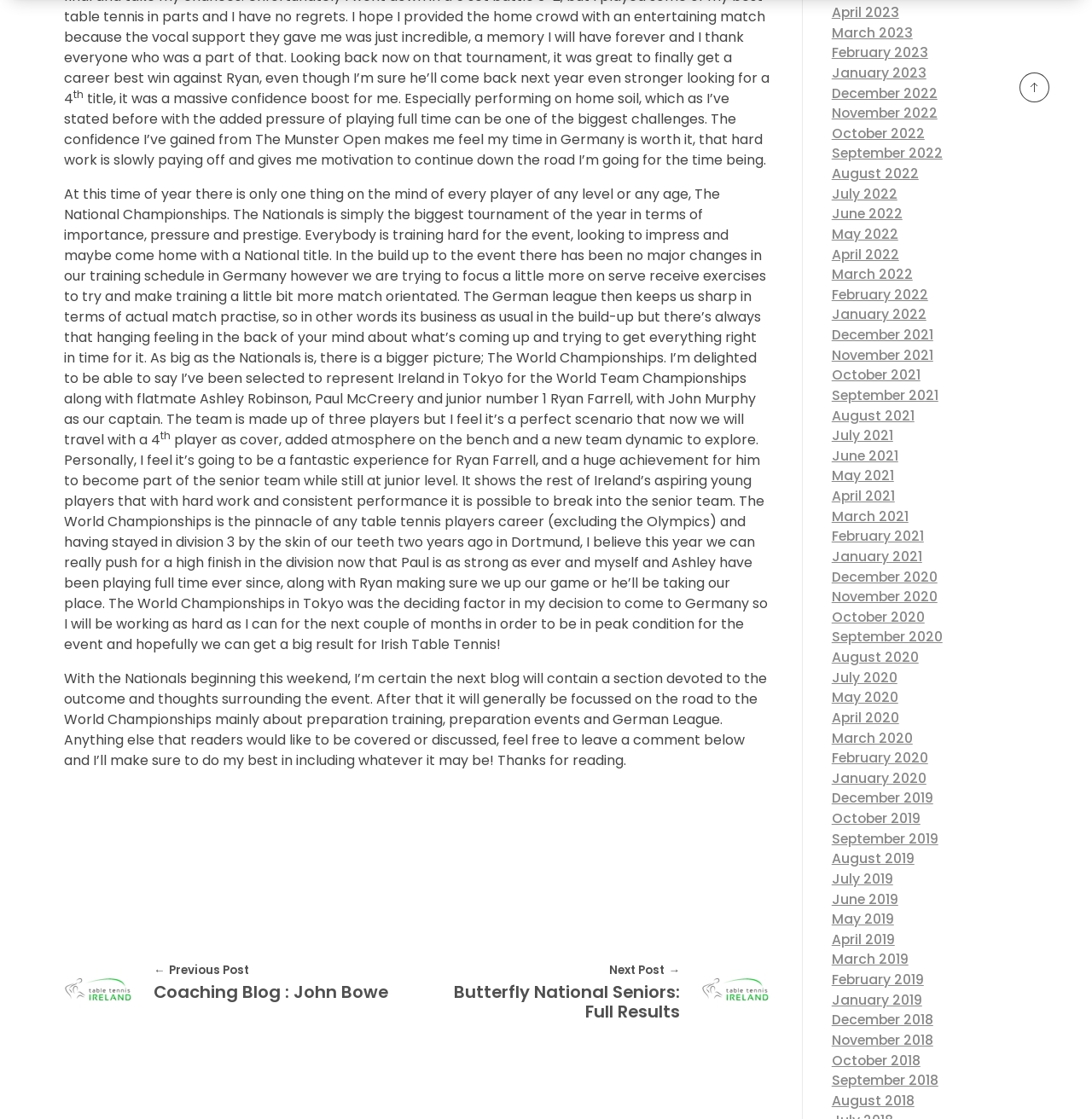Determine the coordinates of the bounding box for the clickable area needed to execute this instruction: "View the full results of the Butterfly National Seniors".

[0.396, 0.878, 0.623, 0.913]